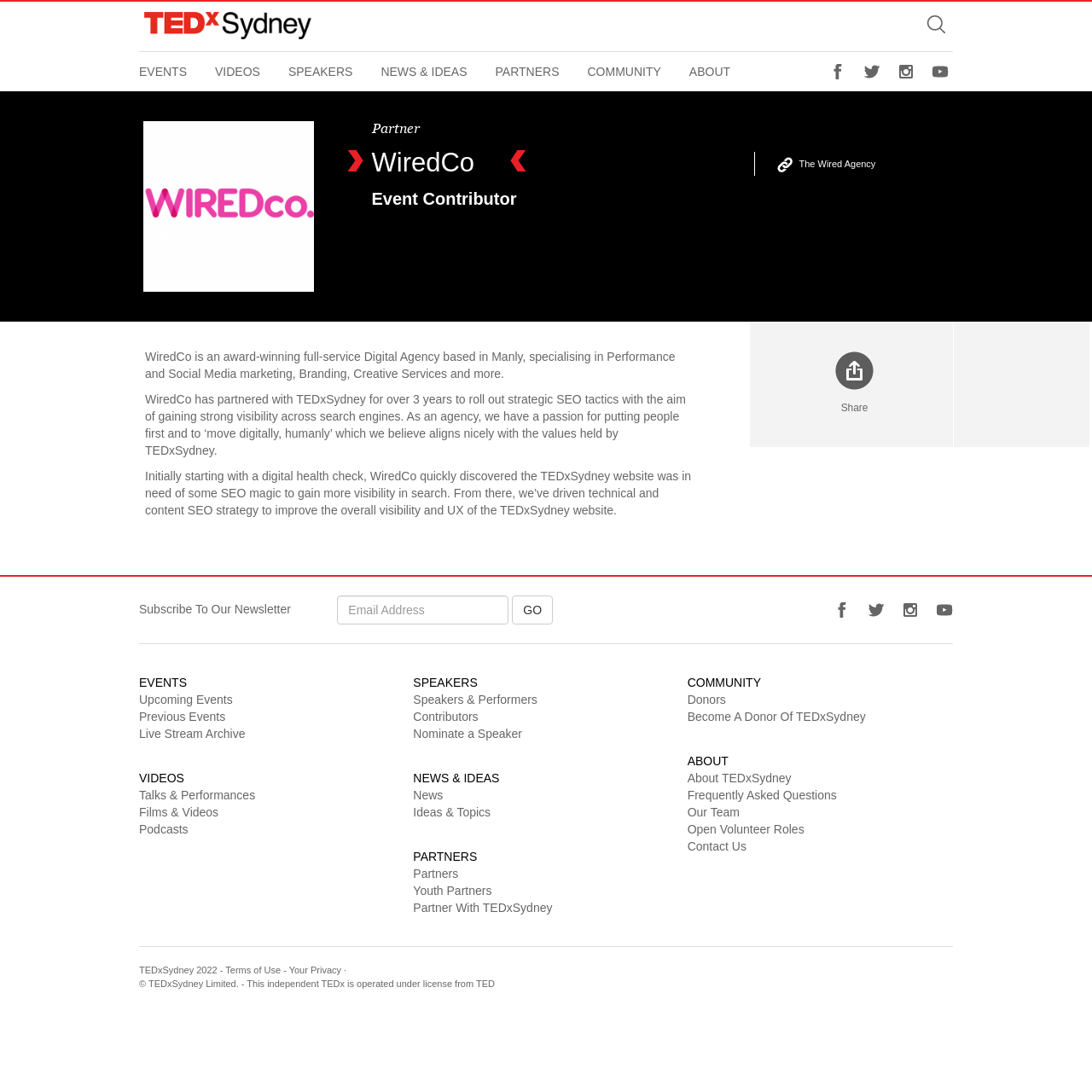What is the purpose of WiredCo's partnership with TEDxSydney?
Please use the visual content to give a single word or phrase answer.

SEO tactics